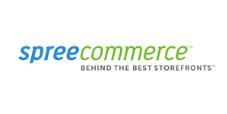Describe all the elements in the image extensively.

The image prominently features the logo of Spree Commerce, showcasing its name in a vivid blue and green color scheme. The logo is accompanied by the tagline "BEHIND THE BEST STOREFRONTS," indicating the company's focus on e-commerce solutions. Spree Commerce specializes in designing functional and visually appealing online stores, emphasizing its commitment to supporting businesses in their online retail endeavors. This image is positioned within the context of a discussion about e-commerce and online payment processing, highlighting the importance of effective digital storefronts in facilitating transactions and customer engagement.